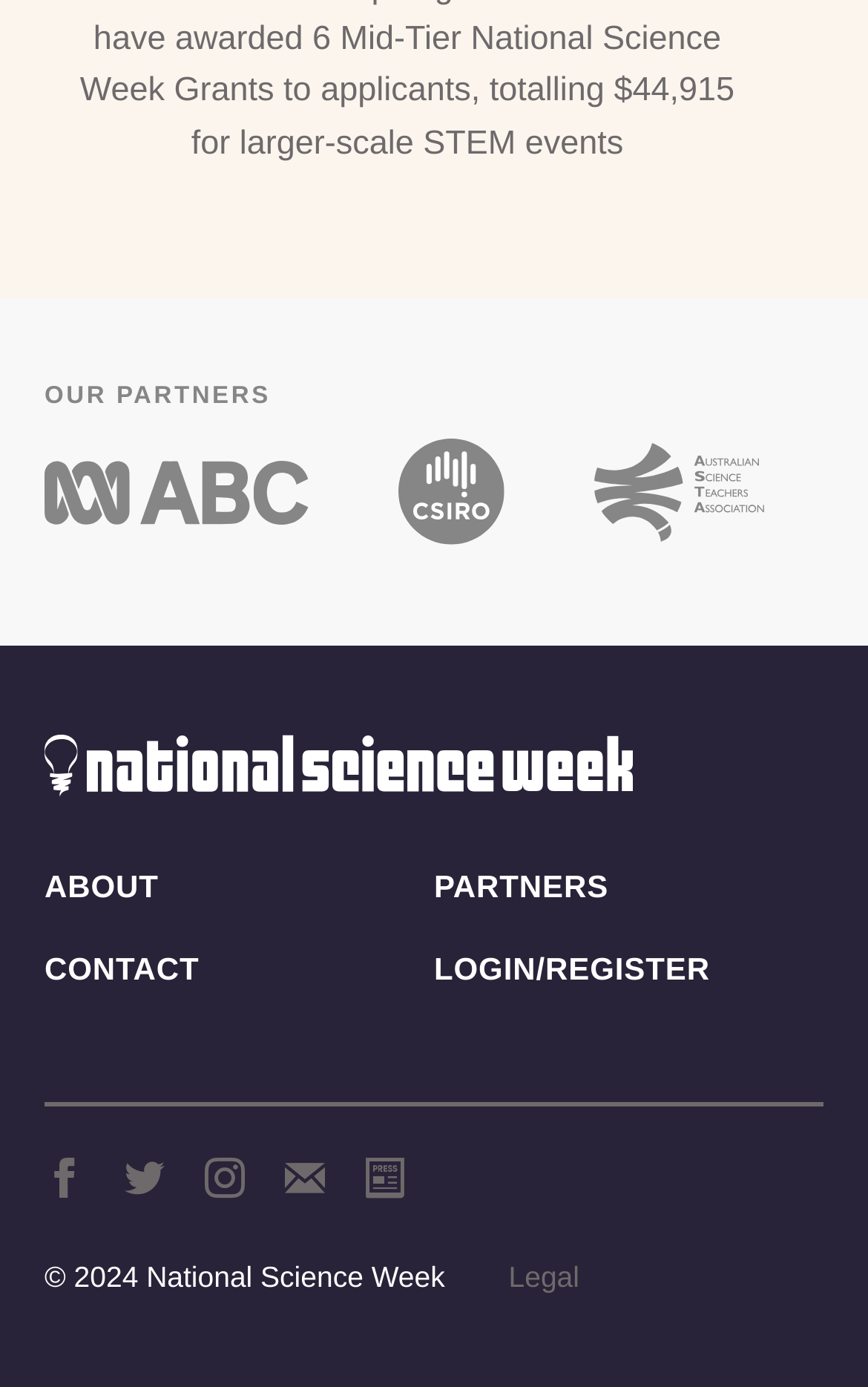How many links are there in the section above the footer?
Based on the content of the image, thoroughly explain and answer the question.

I counted the number of link elements in the section above the footer, which includes 'ABC', 'CSIRO', 'ASTA', 'National Science Week', 'ABOUT', and 'PARTNERS', totaling 6 links.